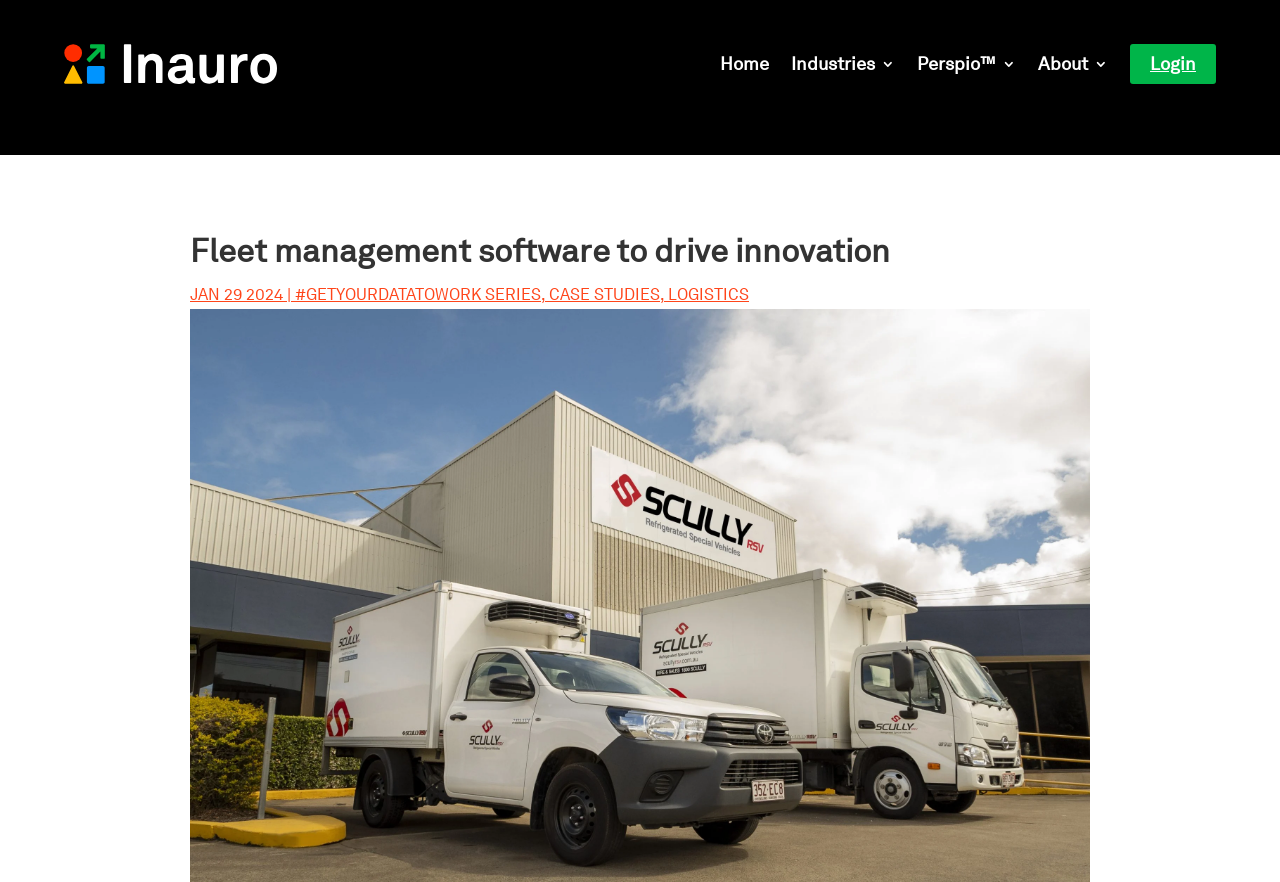What is the theme of the webpage?
Identify the answer in the screenshot and reply with a single word or phrase.

Fleet management software